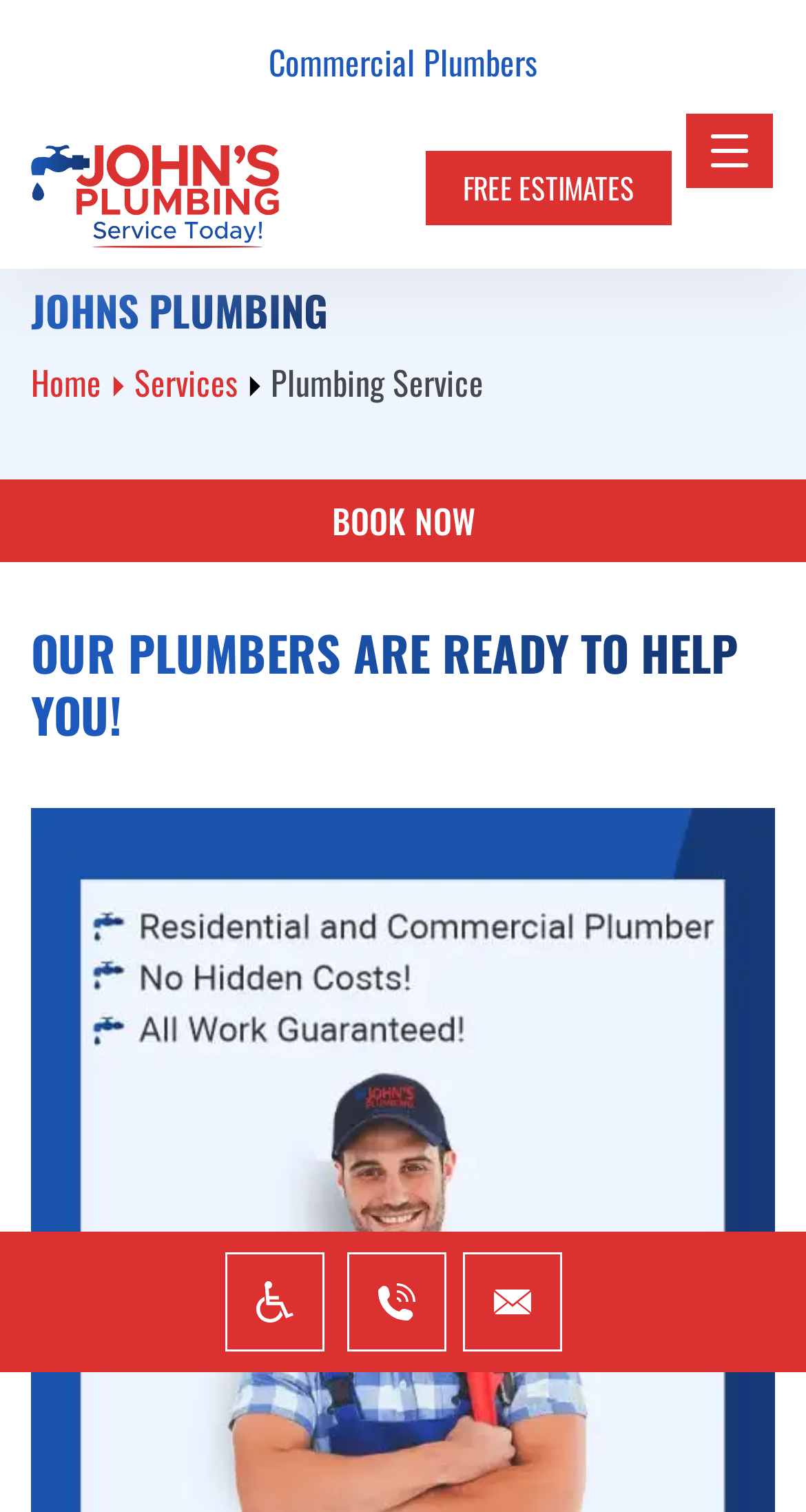Provide an in-depth caption for the webpage.

The webpage is about Commercial Plumbers, specifically Johns Plumbing. At the top left, there is a logo with the text "Commercial Plumbers - Johns Plumbing" which is also a link. Below the logo, there is a heading that reads "Commercial Plumbers". 

To the right of the logo, there is a link "FREE ESTIMATES". Below the heading "Commercial Plumbers", there is another heading "JOHNS PLUMBING". Underneath, there are three links: "Home", "Services", and a static text "Plumbing Service". 

At the bottom of the page, there is a prominent call-to-action button "BOOK NOW" that spans the entire width of the page. Above the button, there is a heading that reads "OUR PLUMBERS ARE READY TO HELP YOU!". 

Further down, there are two links "Call Johns Plumbing For Same-Day Service" and "Contact Plumber", both accompanied by images. These links are positioned side by side. At the bottom right, there is an image labeled "Accessibility".